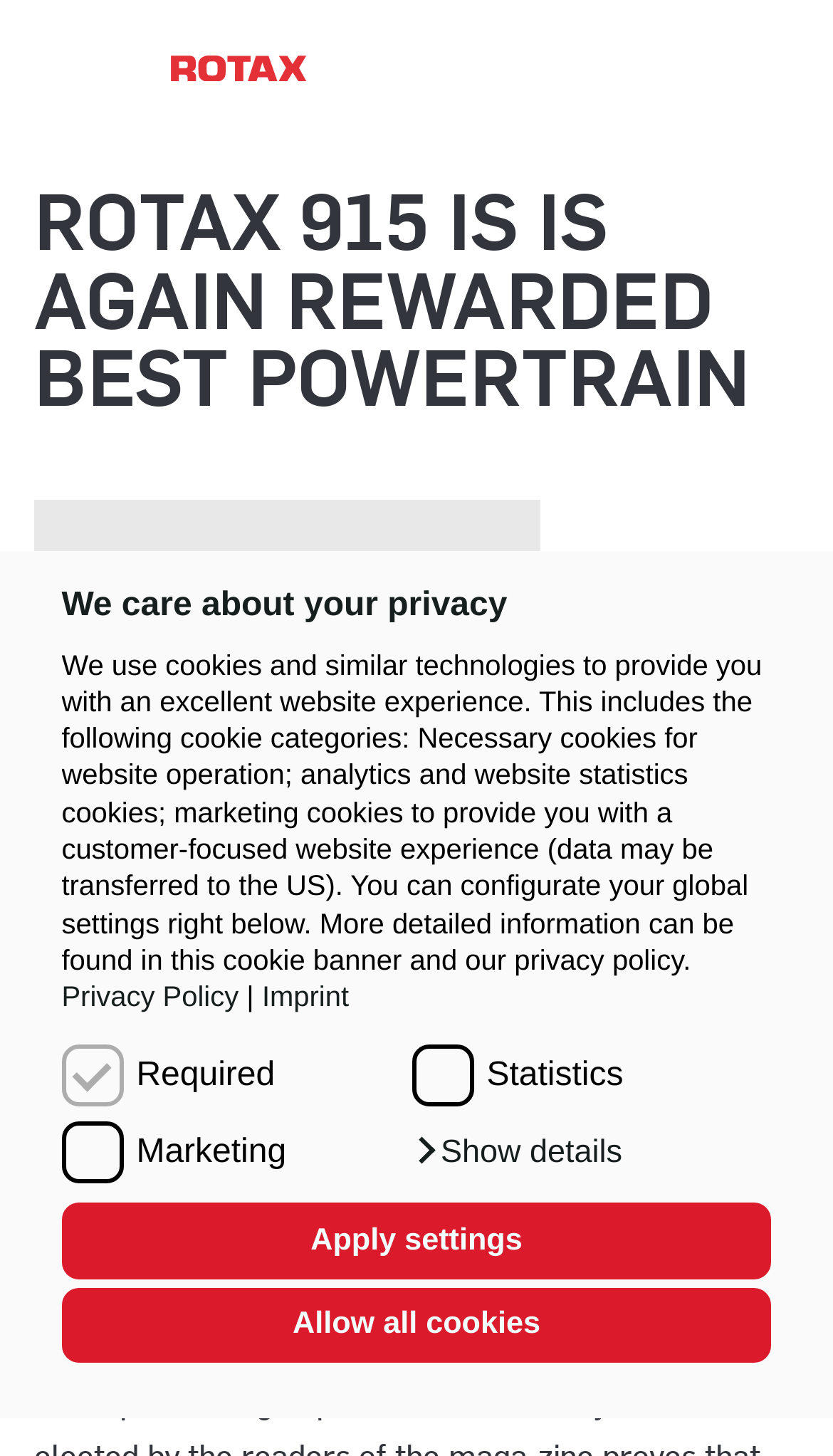Look at the image and answer the question in detail:
What is the purpose of the cookies used on this website?

The purpose of the cookies used on this website is mentioned in the cookie consent dialog 'We use cookies and similar technologies to provide you with an excellent website experience. This includes the following cookie categories: Necessary cookies for website operation; analytics and website statistics cookies; marketing cookies to provide you with a customer-focused website experience…'